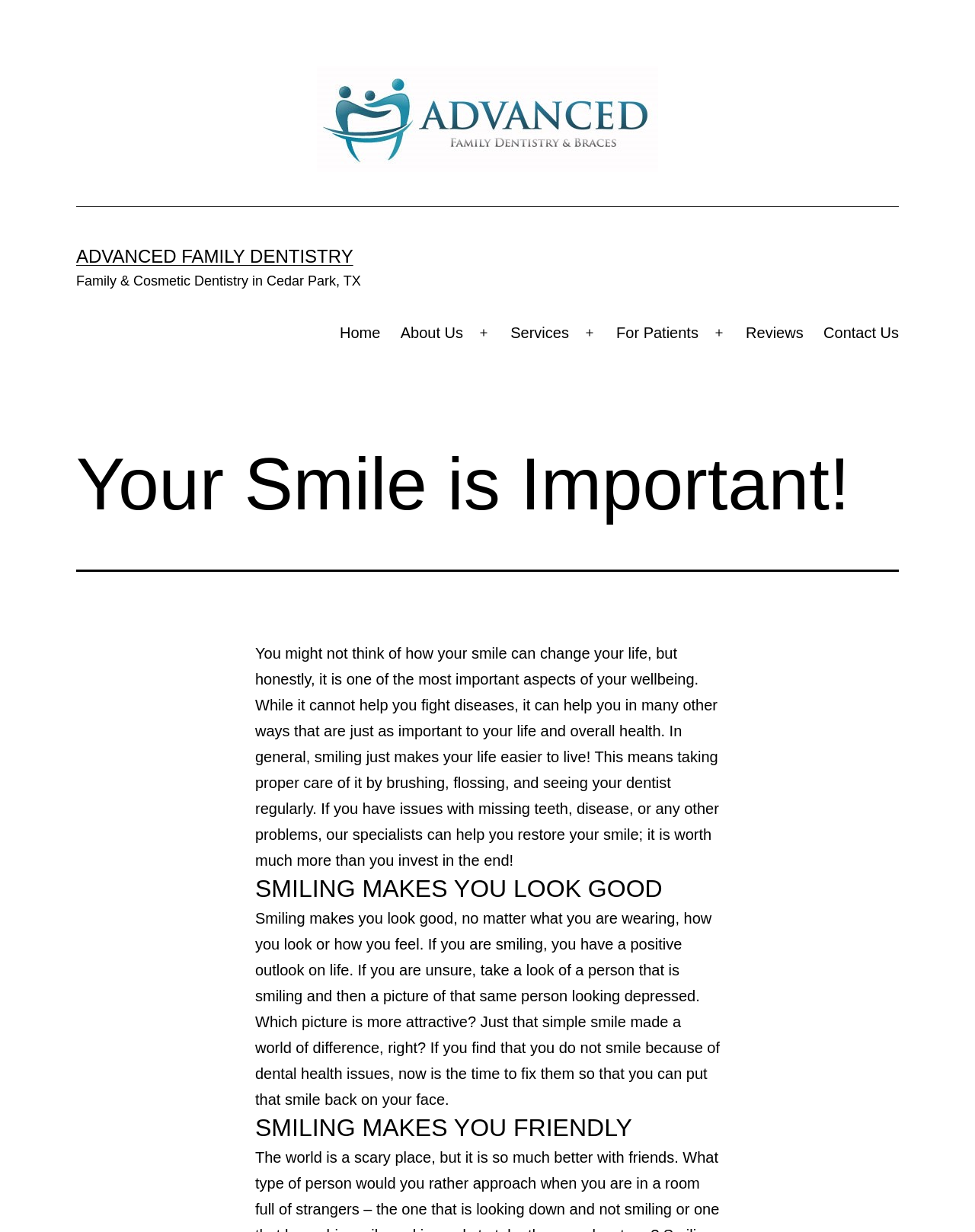Produce a meticulous description of the webpage.

The webpage is about the importance of smiling and its impact on one's wellbeing, specifically in the context of dental health. At the top, there is a logo of "Advanced Family Dentistry" accompanied by a link to the website. Below the logo, there is a navigation menu with links to various sections of the website, including "Home", "About Us", "Services", "For Patients", "Reviews", and "Contact Us".

The main content of the webpage is divided into sections, each with a heading. The first section has a heading "Your Smile is Important!" and a paragraph of text that explains the importance of smiling in relation to one's wellbeing. The text discusses how smiling can make life easier and how proper care of one's teeth is essential.

Below this section, there is a heading "SMILING MAKES YOU LOOK GOOD" followed by a paragraph of text that explains how smiling can make a person look more attractive and have a positive outlook on life. The text also encourages readers to fix any dental health issues that may be preventing them from smiling.

Finally, there is a heading "SMILING MAKES YOU FRIENDLY" but the corresponding text is not provided in the accessibility tree.